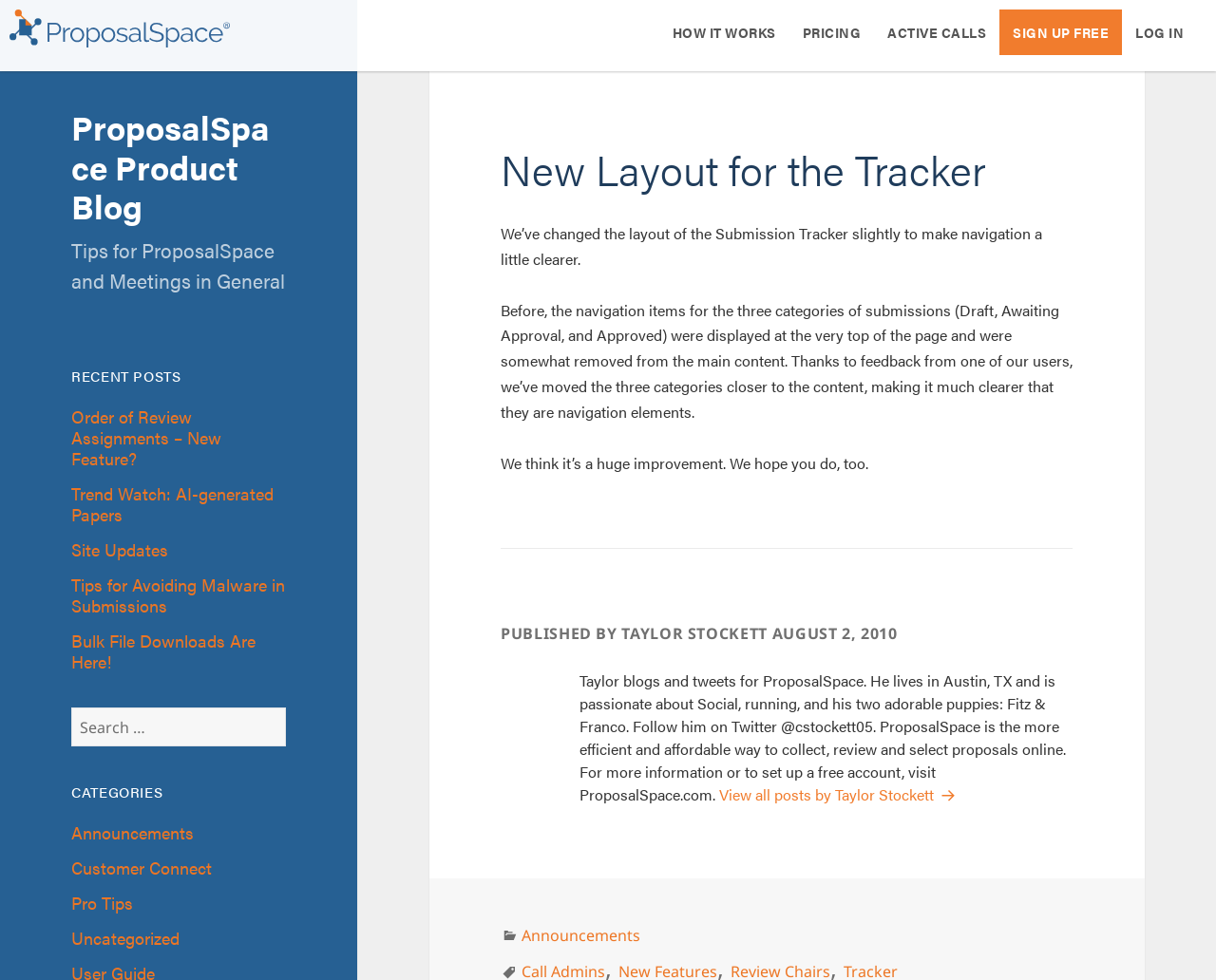Using the element description Trend Watch: AI-generated Papers, predict the bounding box coordinates for the UI element. Provide the coordinates in (top-left x, top-left y, bottom-right x, bottom-right y) format with values ranging from 0 to 1.

[0.059, 0.491, 0.225, 0.537]